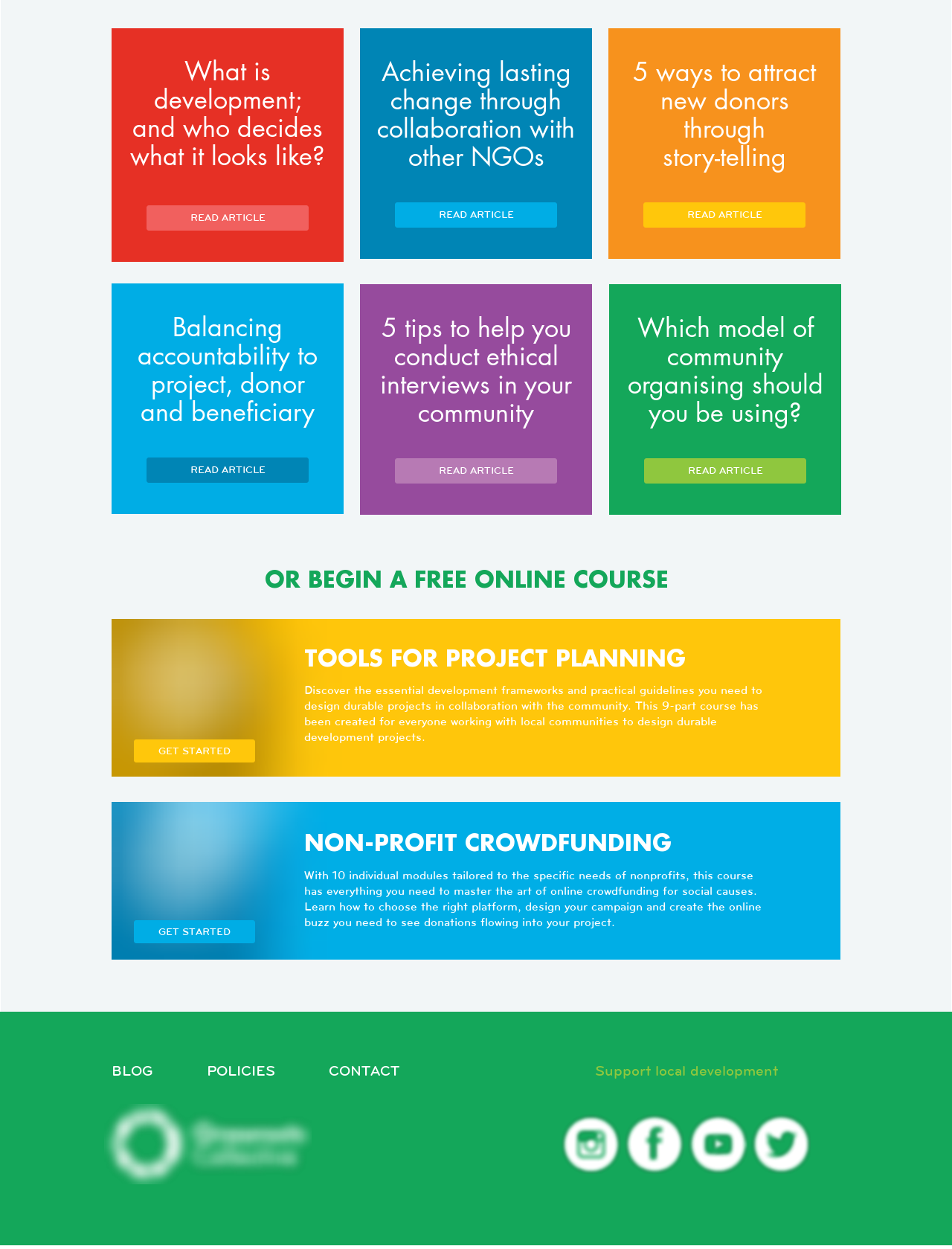Please identify the bounding box coordinates of the element's region that needs to be clicked to fulfill the following instruction: "Start a free online course". The bounding box coordinates should consist of four float numbers between 0 and 1, i.e., [left, top, right, bottom].

[0.115, 0.454, 0.865, 0.478]